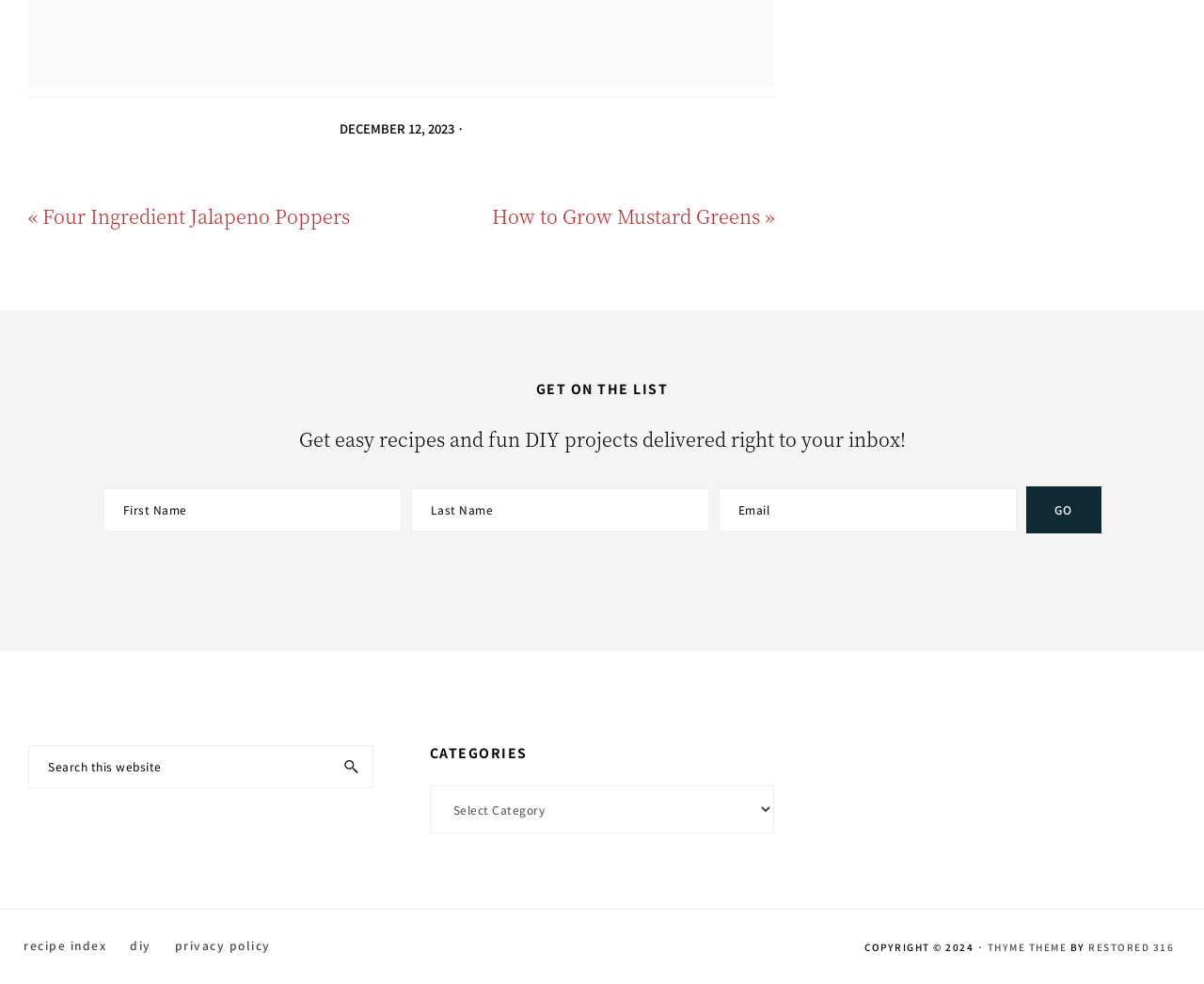What is the current date?
Give a comprehensive and detailed explanation for the question.

The current date can be found in the footer section of the webpage, where it is displayed as 'DECEMBER 12, 2023'.